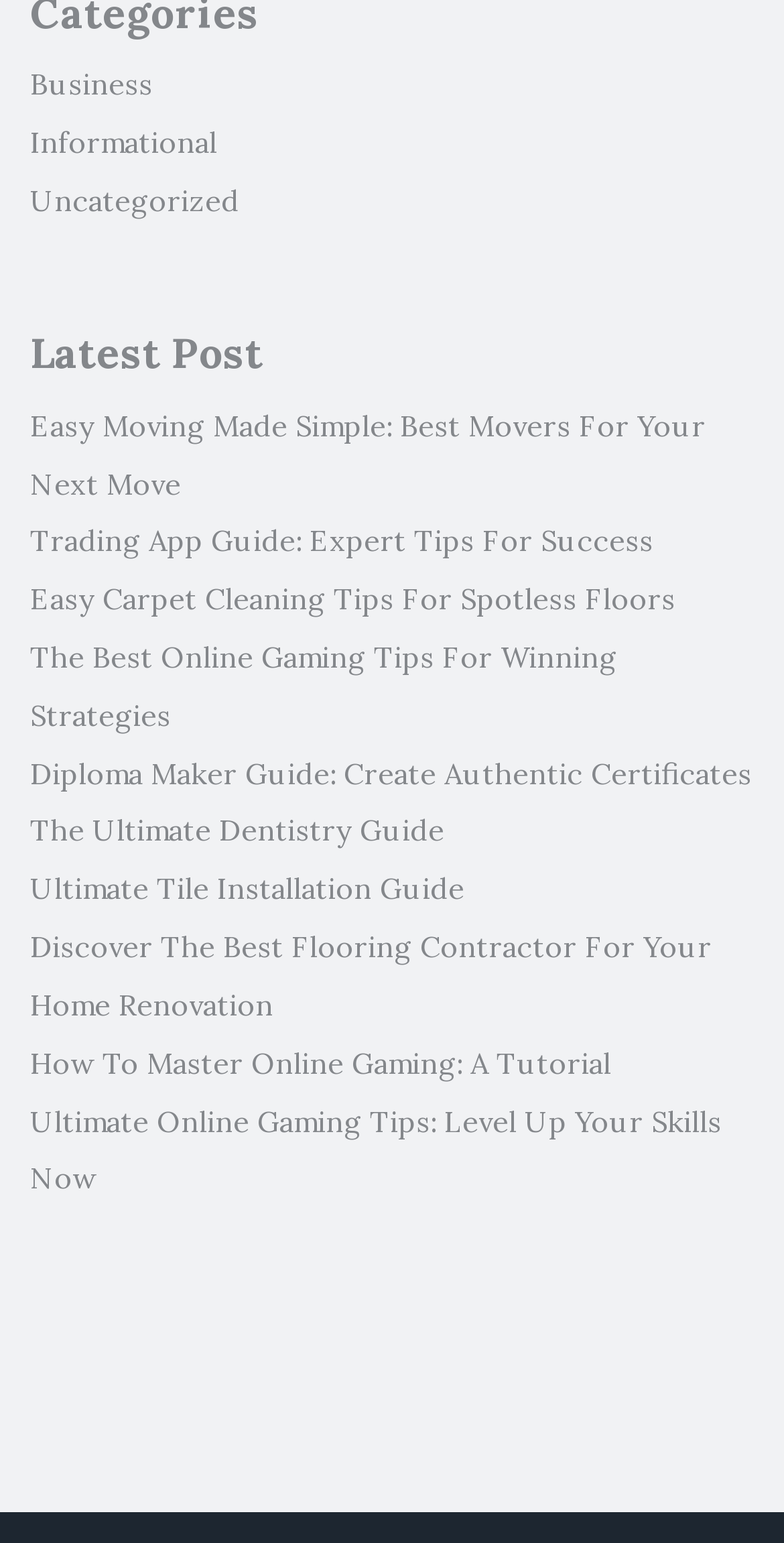Please specify the bounding box coordinates of the element that should be clicked to execute the given instruction: 'Explore the Ultimate Dentistry Guide'. Ensure the coordinates are four float numbers between 0 and 1, expressed as [left, top, right, bottom].

[0.038, 0.527, 0.567, 0.551]